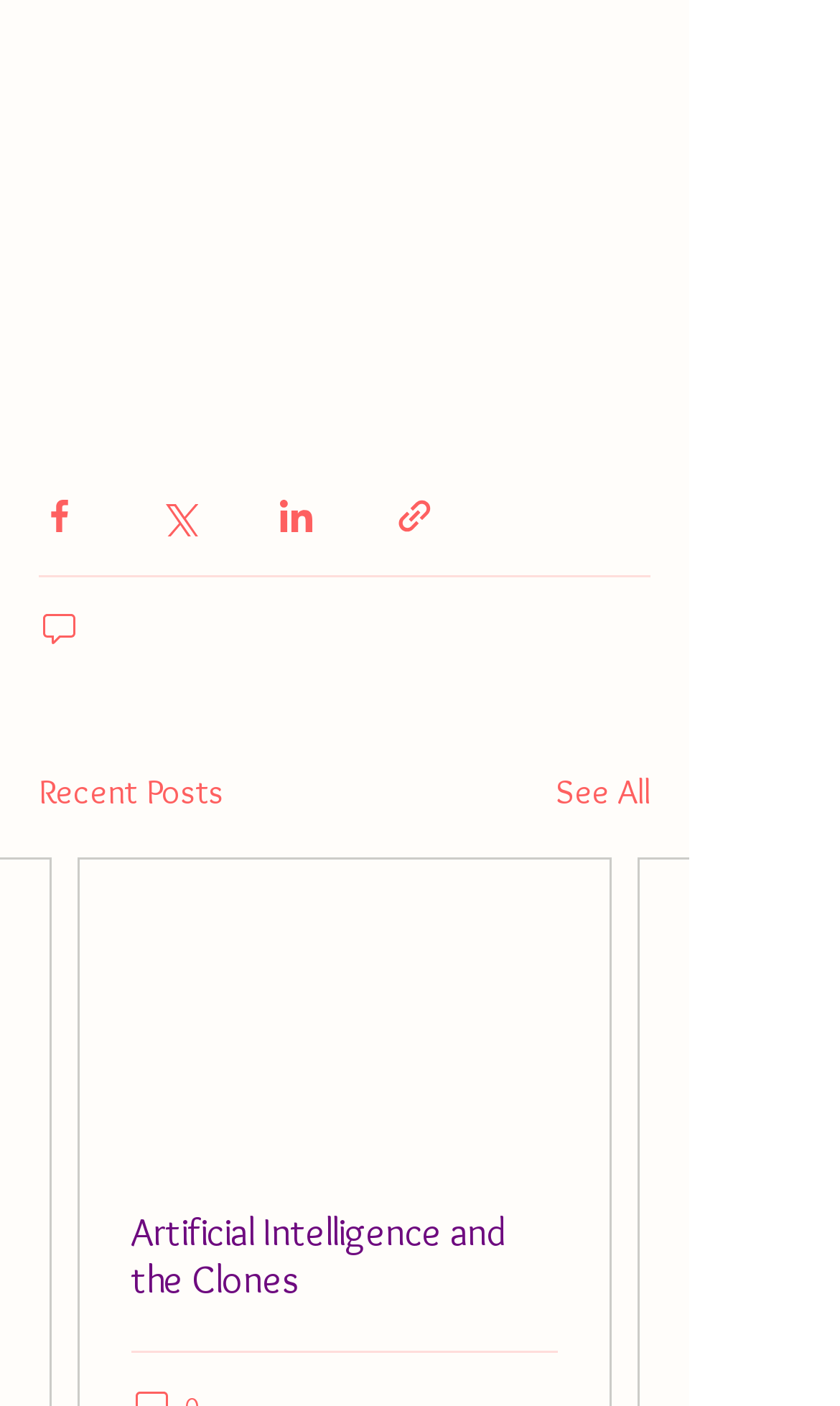Identify the bounding box coordinates of the clickable section necessary to follow the following instruction: "See all recent posts". The coordinates should be presented as four float numbers from 0 to 1, i.e., [left, top, right, bottom].

[0.662, 0.545, 0.774, 0.582]